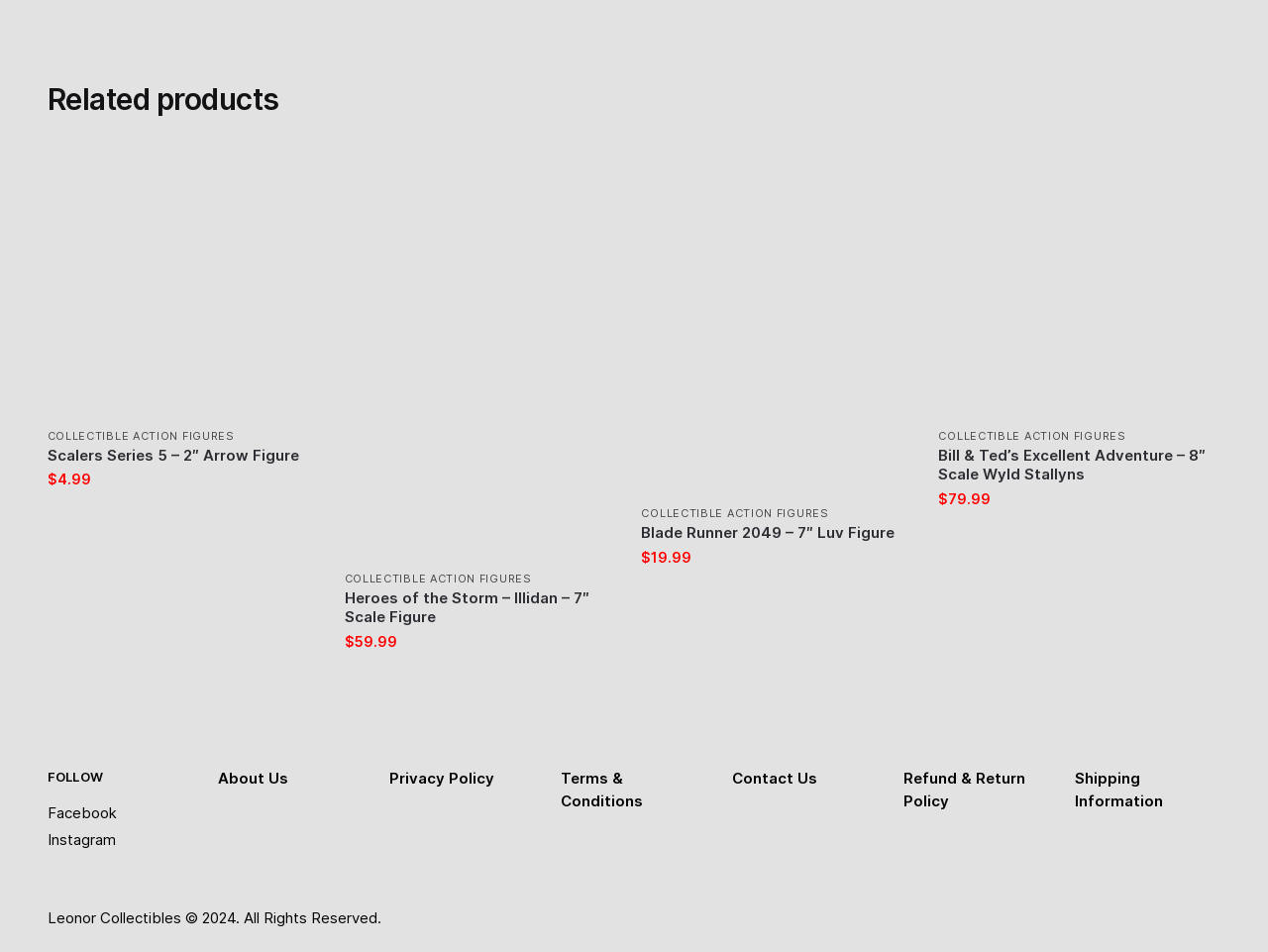Locate and provide the bounding box coordinates for the HTML element that matches this description: "Refund & Return Policy".

[0.712, 0.795, 0.808, 0.839]